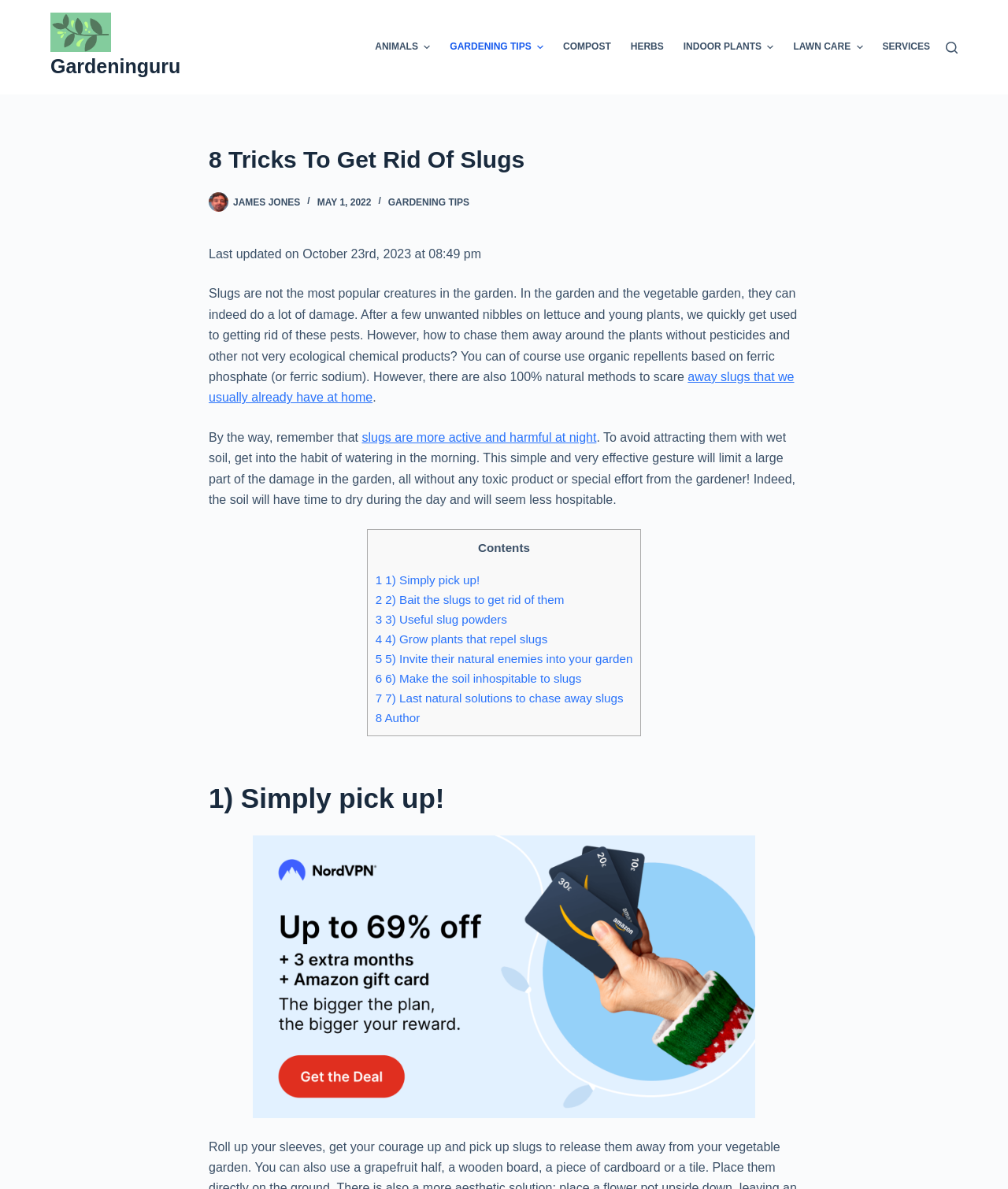What is the author's name?
Refer to the image and give a detailed answer to the question.

The author's name is mentioned in the link 'James Jones' and 'JAMES JONES' which are located near the heading '8 Tricks To Get Rid Of Slugs', indicating that James Jones is the author of the article.